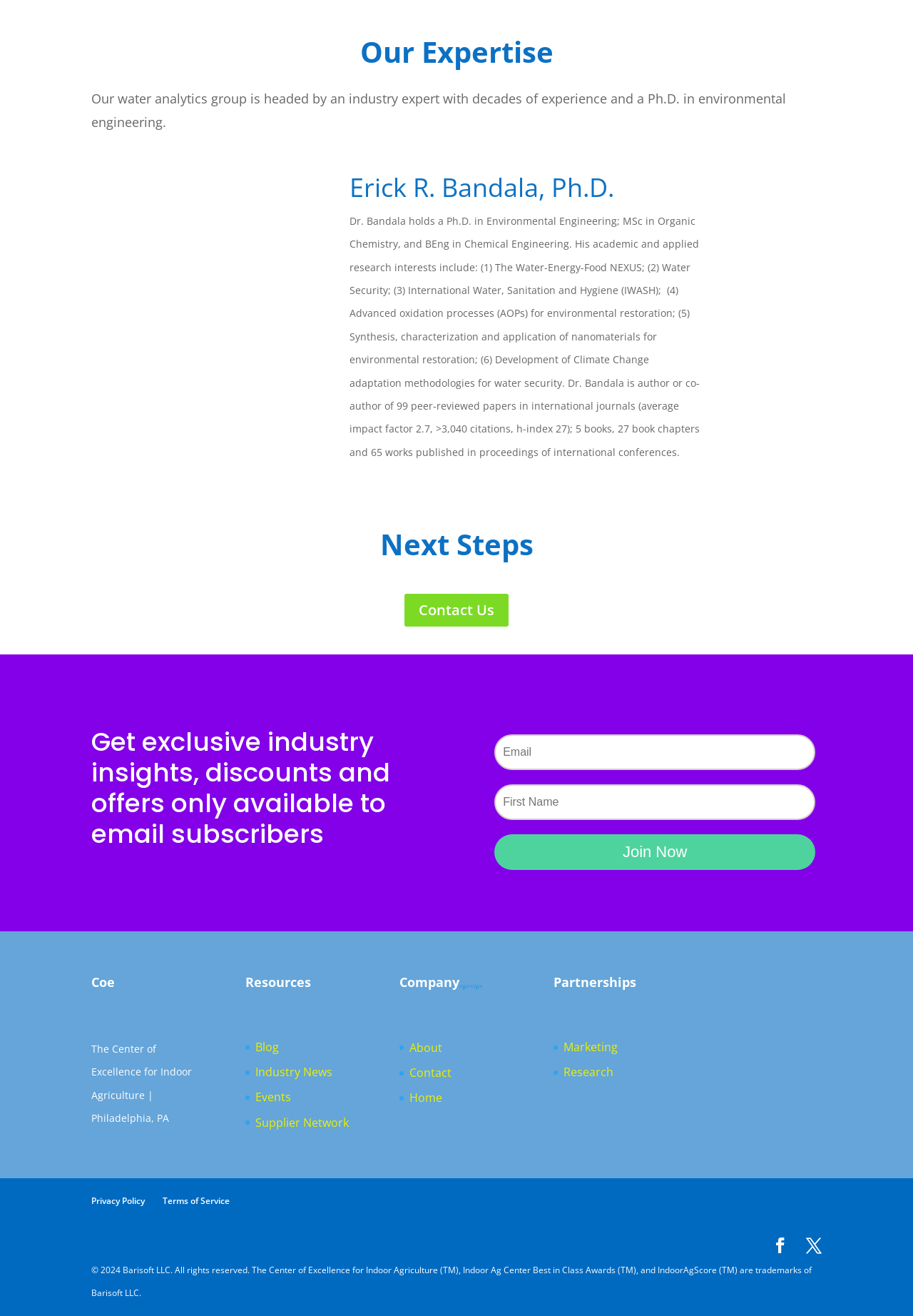Locate the coordinates of the bounding box for the clickable region that fulfills this instruction: "Click the 'Join Now' button".

[0.542, 0.634, 0.893, 0.661]